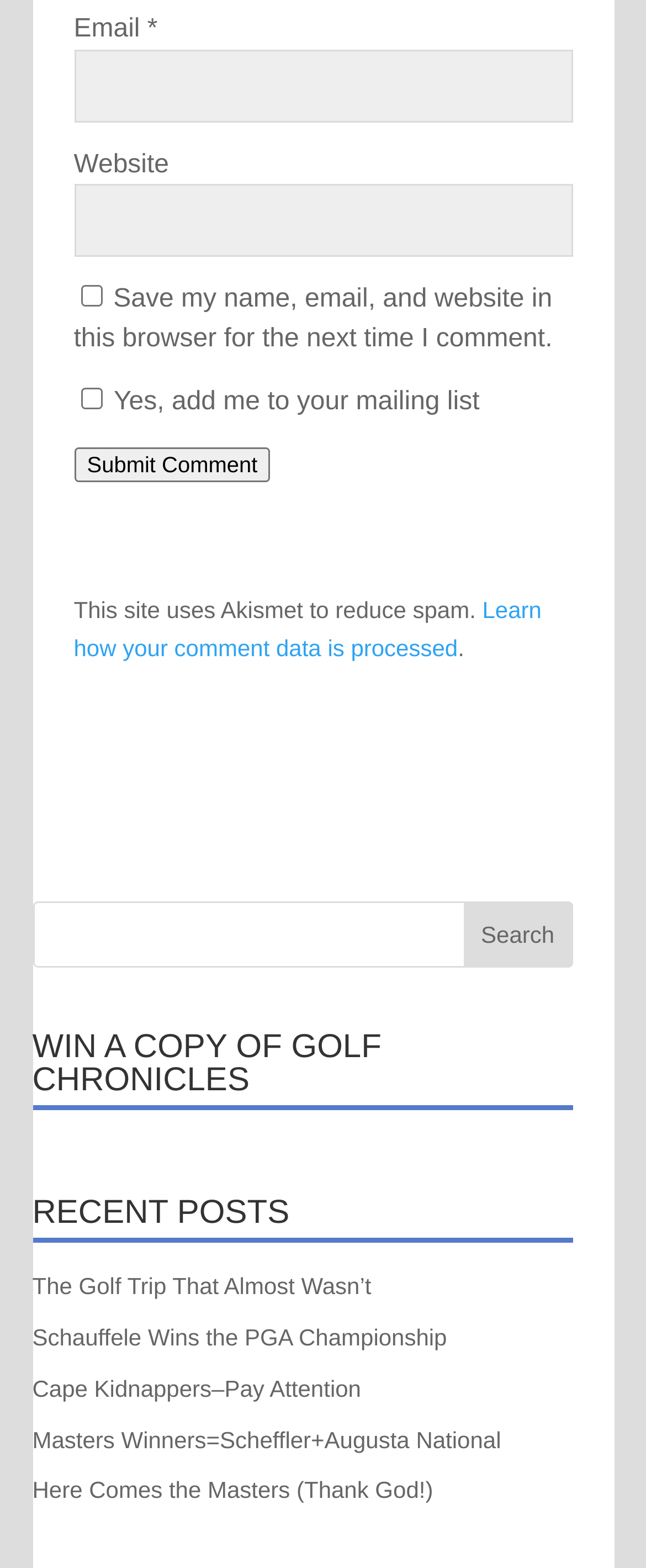Pinpoint the bounding box coordinates of the element you need to click to execute the following instruction: "Submit a comment". The bounding box should be represented by four float numbers between 0 and 1, in the format [left, top, right, bottom].

[0.114, 0.285, 0.419, 0.307]